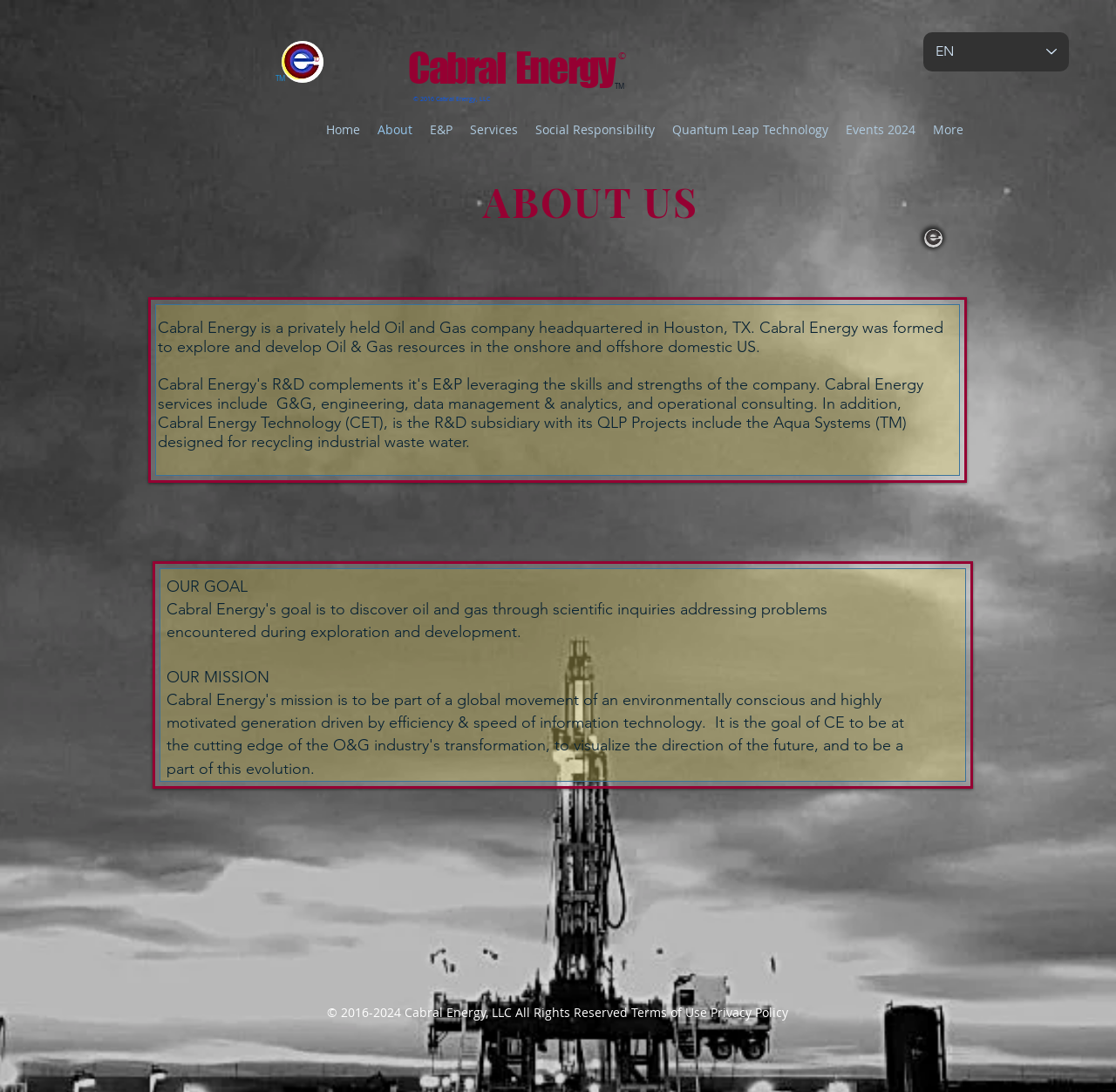Identify the bounding box coordinates of the clickable region necessary to fulfill the following instruction: "Learn about Cabral Energy". The bounding box coordinates should be four float numbers between 0 and 1, i.e., [left, top, right, bottom].

[0.366, 0.04, 0.677, 0.085]